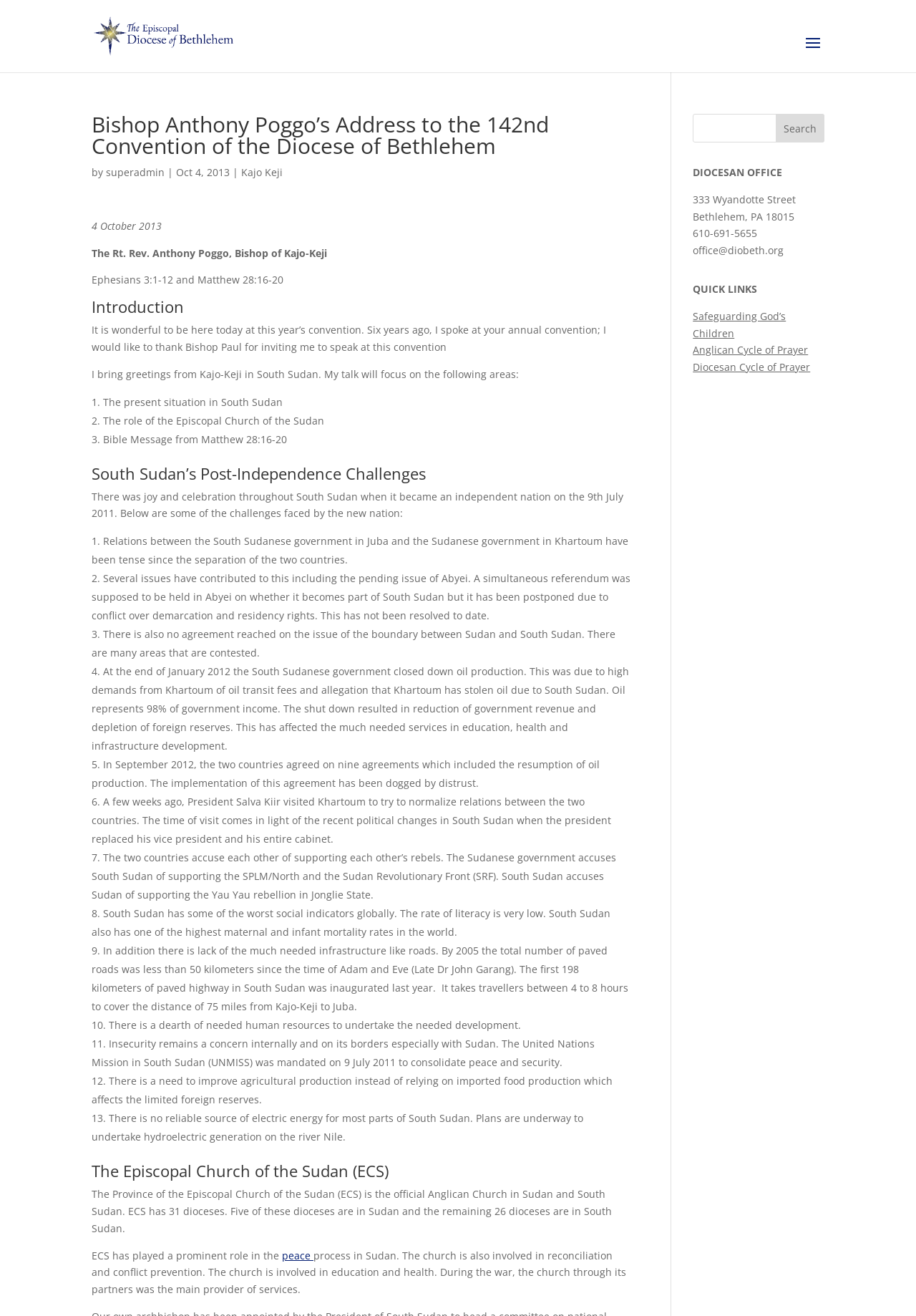Determine the bounding box coordinates of the region that needs to be clicked to achieve the task: "Read the address by Bishop Anthony Poggo".

[0.1, 0.227, 0.689, 0.244]